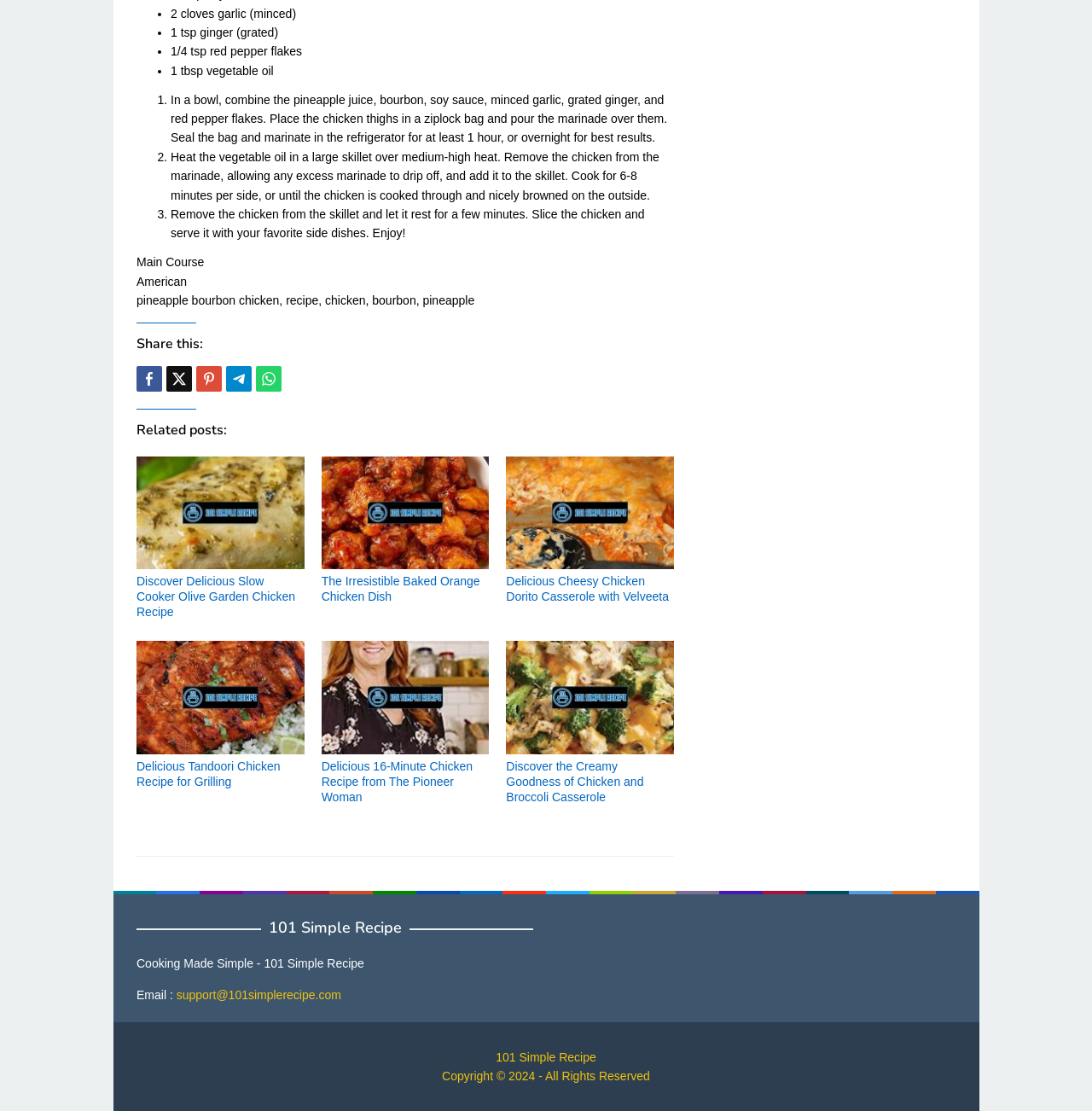Find and indicate the bounding box coordinates of the region you should select to follow the given instruction: "Discover related posts".

[0.125, 0.368, 0.617, 0.395]